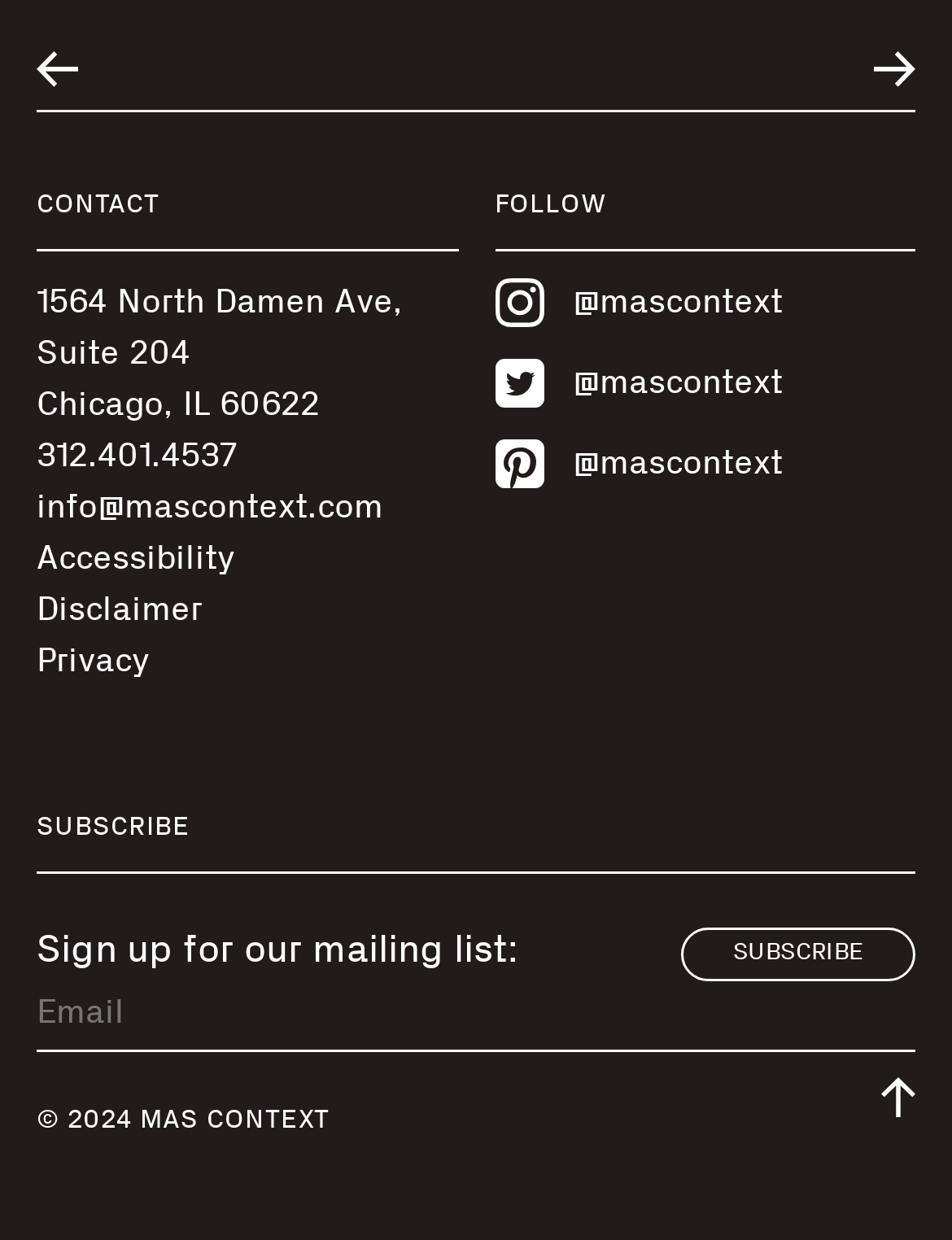What is the phone number listed on the webpage?
Based on the visual, give a brief answer using one word or a short phrase.

312.401.4537